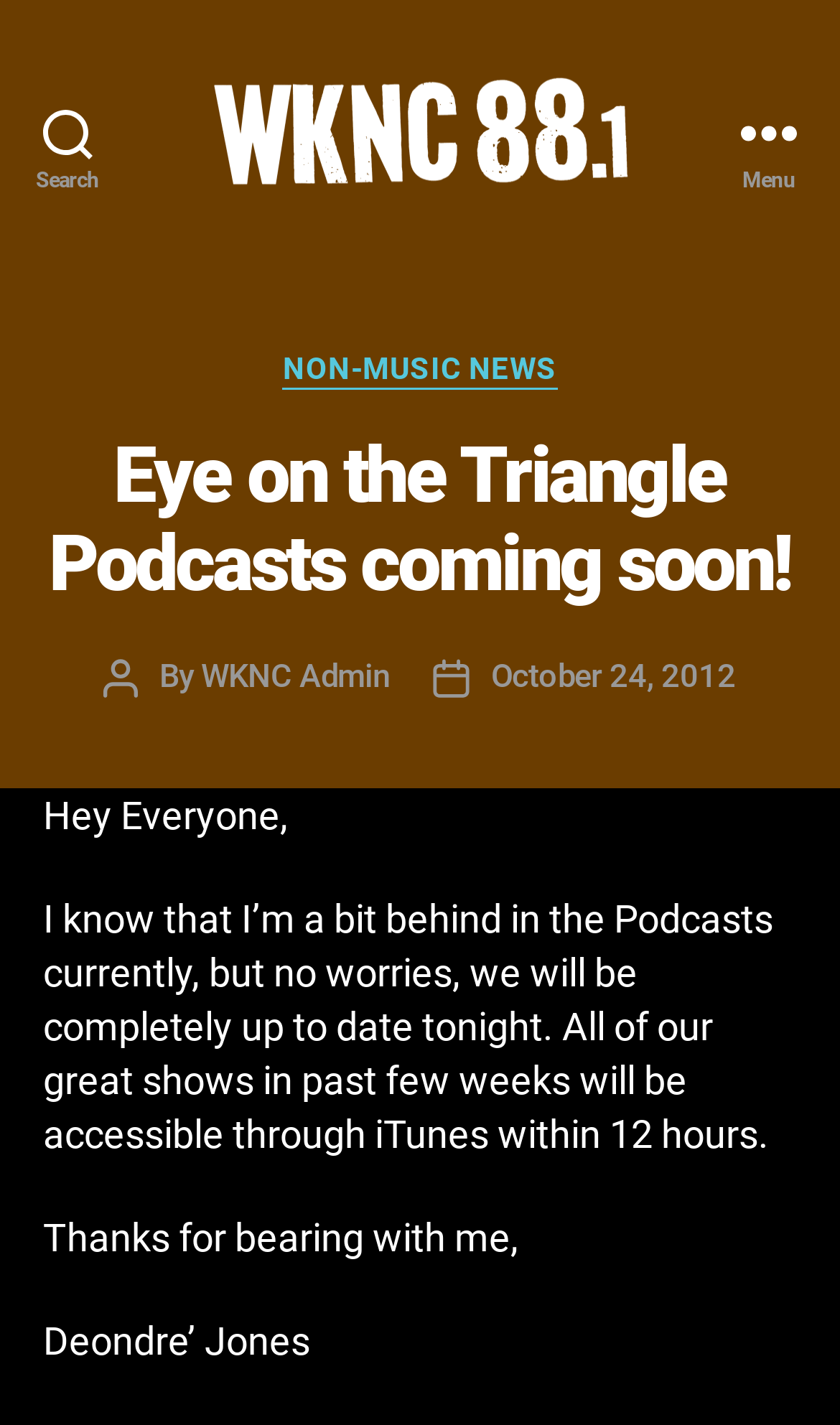Describe in detail what you see on the webpage.

The webpage appears to be a blog post or article from WKNC 88.1 FM, a student radio station at North Carolina State University. At the top left of the page, there is a search button. Next to it, there is a link to WKNC 88.1, accompanied by an image of the same name. Below this, there is a static text element displaying the full name of the radio station.

On the top right, there is a menu button. When expanded, it reveals a header section with several elements. The first is a static text element labeled "Categories". Below this, there is a link to "NON-MUSIC NEWS". The main heading of the page, "Eye on the Triangle Podcasts coming soon!", is located in the middle of this section.

The main content of the page is a blog post or article. The author, WKNC Admin, is credited at the top, along with the post date, October 24, 2012. The post begins with a greeting, "Hey Everyone," and goes on to apologize for being behind on podcasts, promising to be up to date by the end of the night. The post concludes with a thank you note from the author, Deondre' Jones.